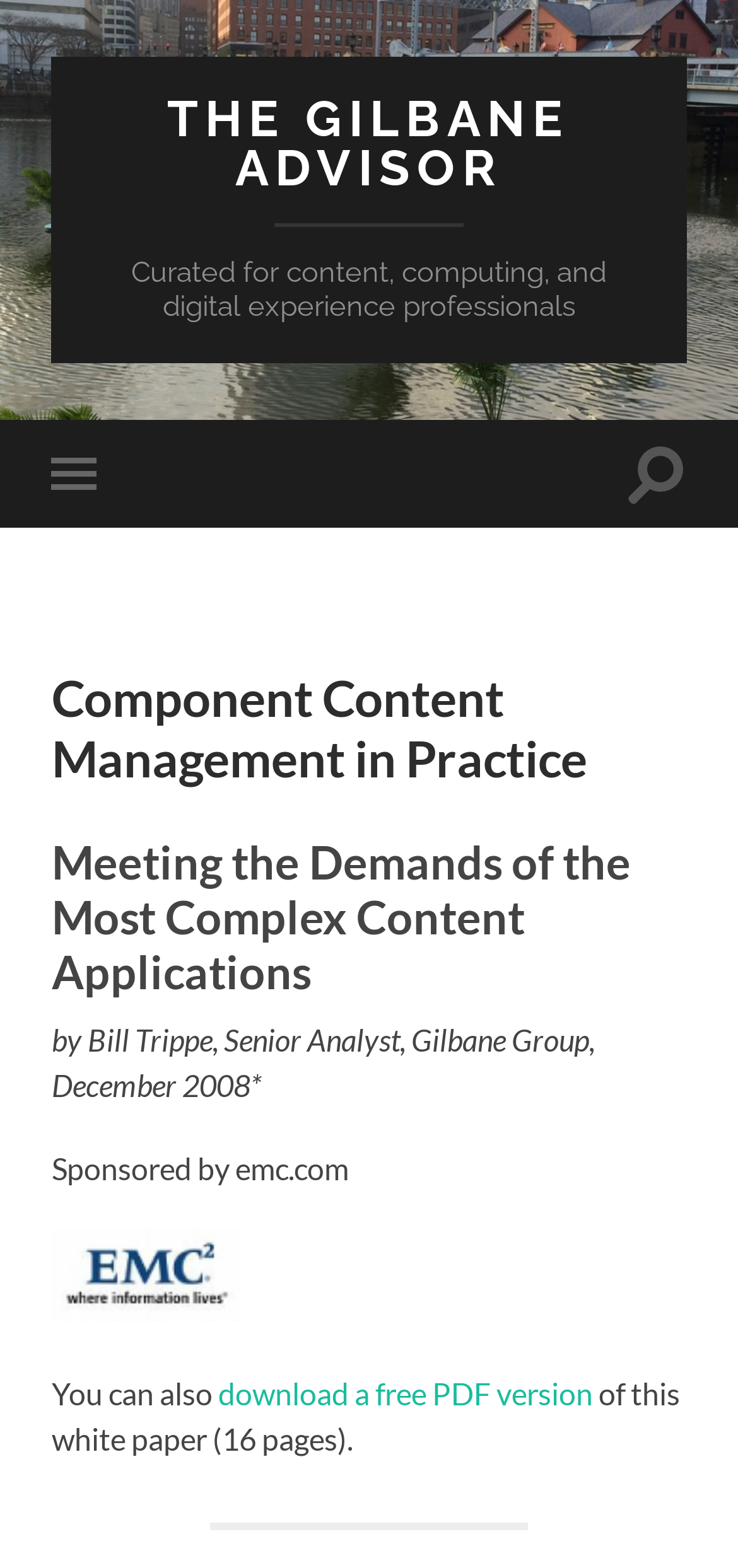Find the bounding box coordinates for the HTML element specified by: "The Gilbane Advisor".

[0.227, 0.057, 0.773, 0.126]